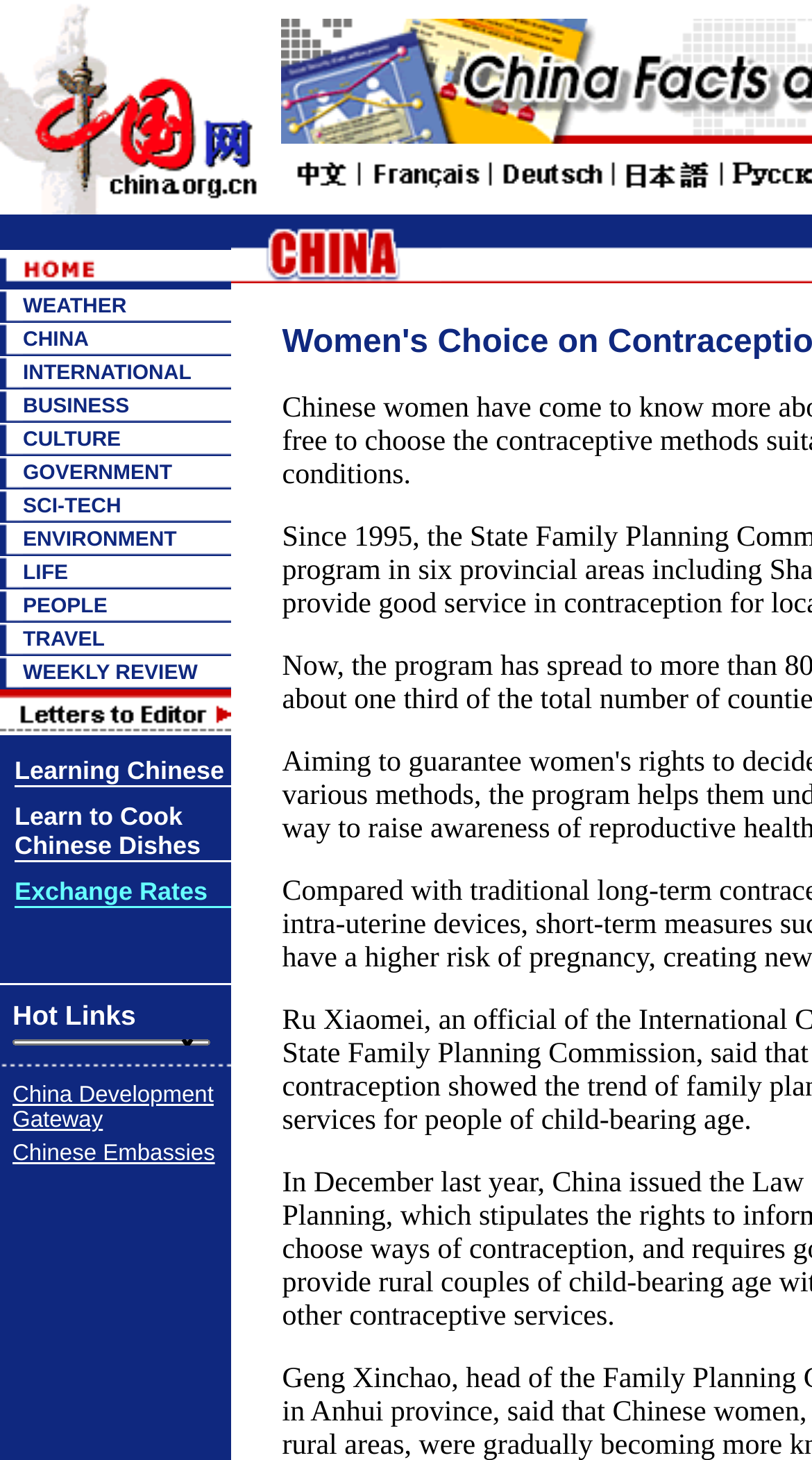Answer the following query concisely with a single word or phrase:
What is the link text of the third category?

INTERNATIONAL